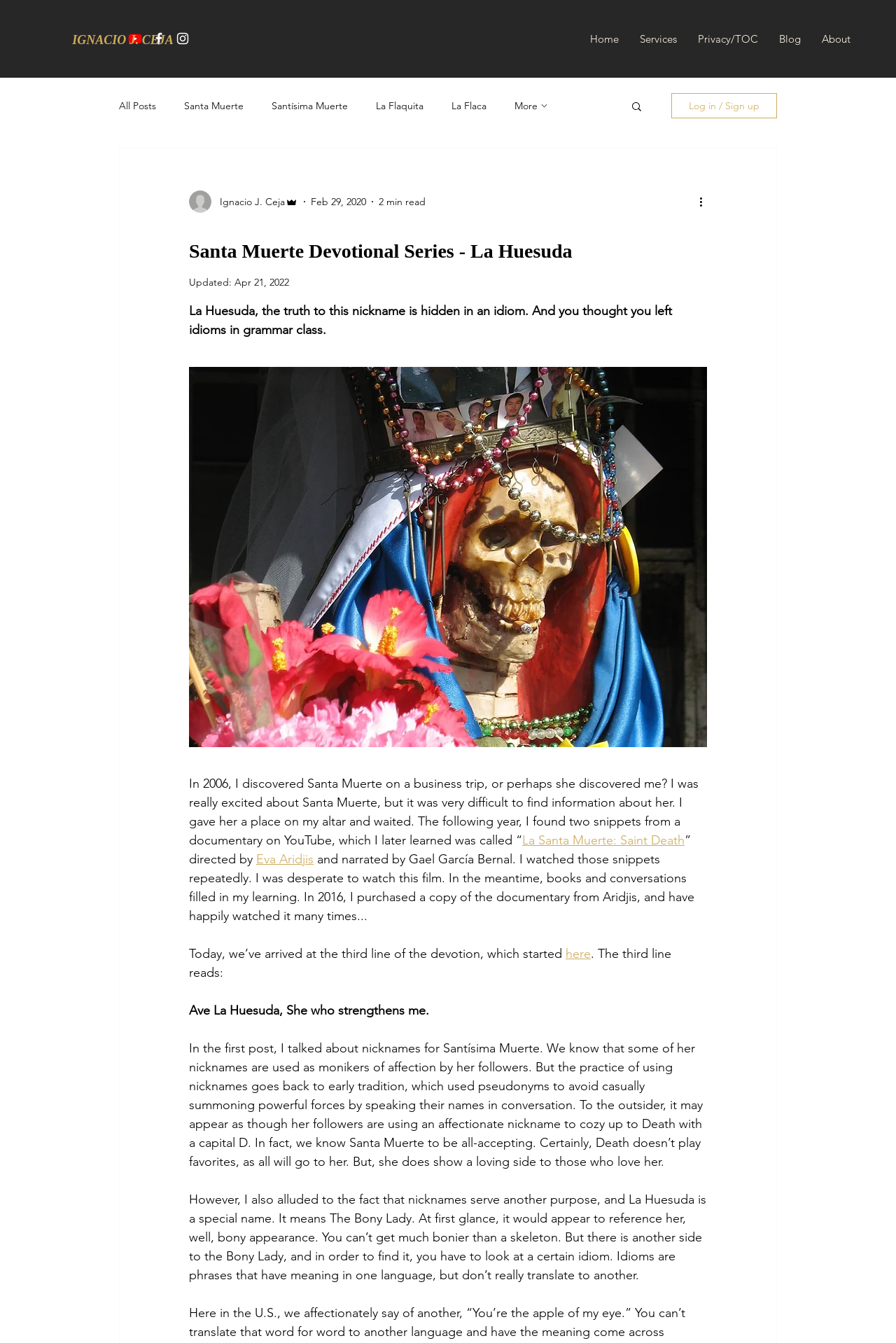Describe all the visual and textual components of the webpage comprehensively.

This webpage is a blog post titled "Santa Muerte Devotional Series - La Huesuda". At the top, there is a navigation bar with links to "Home", "Services", "Privacy/TOC", "Blog", and "About". Below the navigation bar, there is a social bar with links to "Youtube", "Thank you", and "Instagram - Ignacio J Ceja", each accompanied by an image. 

On the left side, there is a navigation menu for the blog, with links to "All Posts", "Santa Muerte", "Santísima Muerte", "La Flaquita", and "La Flaca". There is also a "More" button with an image.

In the main content area, there is a heading with the title of the blog post, followed by the author's name and picture, and the date "Feb 29, 2020". The post is divided into several paragraphs, with a "Read more" button at the bottom. The text discusses the author's discovery of Santa Muerte and their experience learning about her. There are also links to external resources, such as a documentary and a website.

On the right side, there is a search button and a "Log in / Sign up" button. At the bottom of the page, there is a "More actions" button with an image.